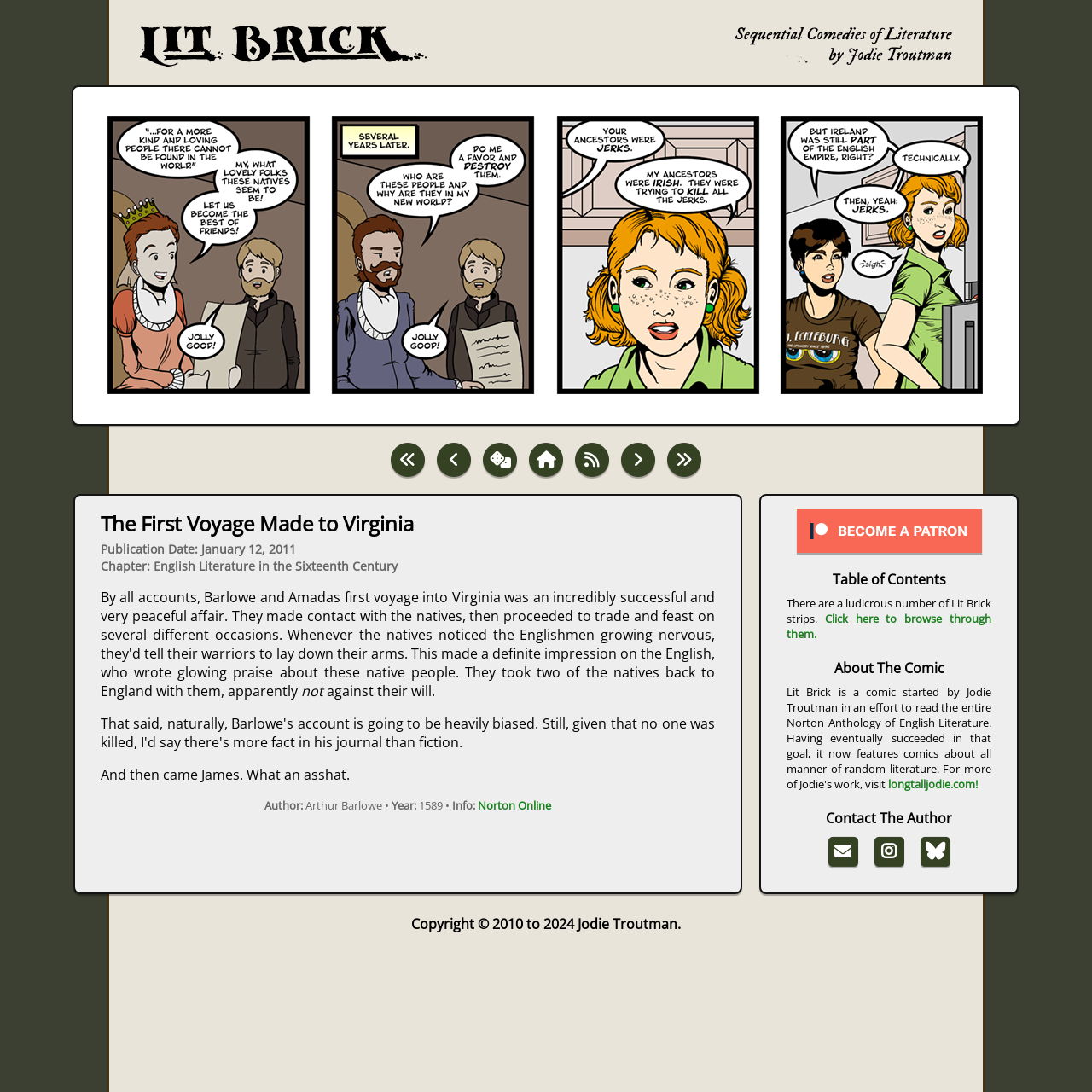Where can you find more information about the comic?
Utilize the image to construct a detailed and well-explained answer.

I found the link to more information by looking at the link element with the bounding box coordinates [0.438, 0.73, 0.505, 0.745], which contains the text 'Norton Online'.